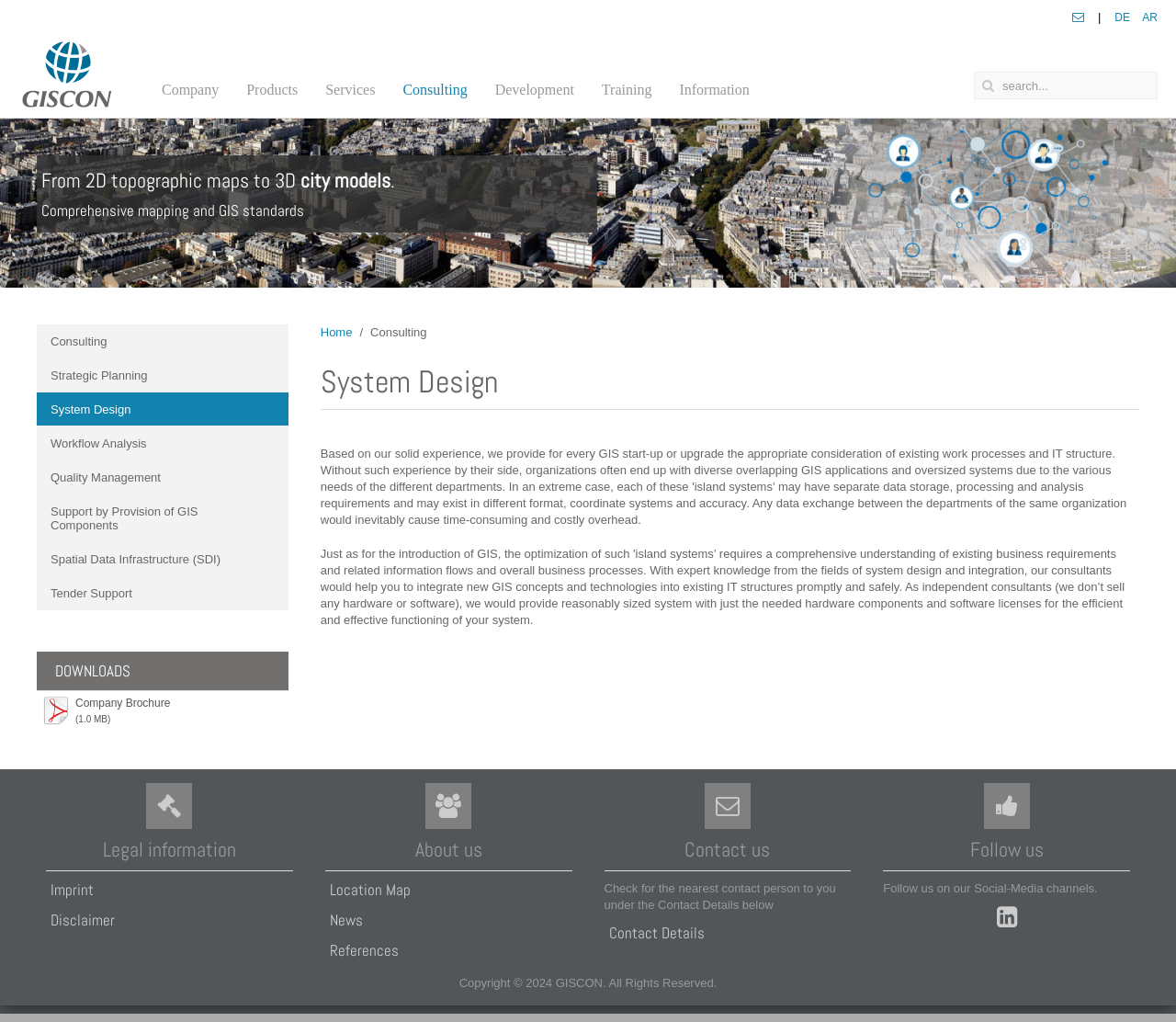Please identify the bounding box coordinates of the region to click in order to complete the task: "Search for something". The coordinates must be four float numbers between 0 and 1, specified as [left, top, right, bottom].

[0.828, 0.07, 0.984, 0.097]